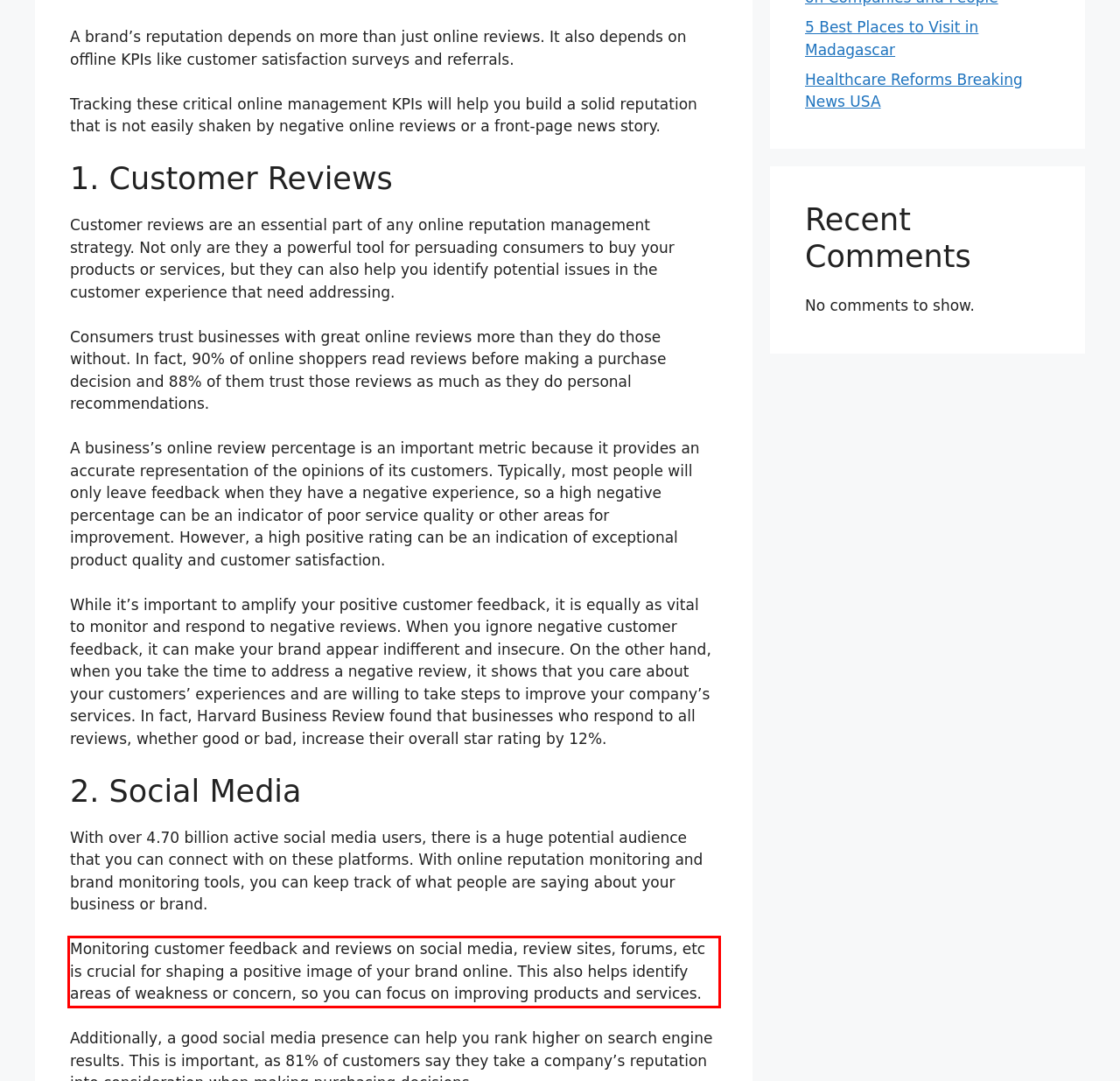Your task is to recognize and extract the text content from the UI element enclosed in the red bounding box on the webpage screenshot.

Monitoring customer feedback and reviews on social media, review sites, forums, etc is crucial for shaping a positive image of your brand online. This also helps identify areas of weakness or concern, so you can focus on improving products and services.